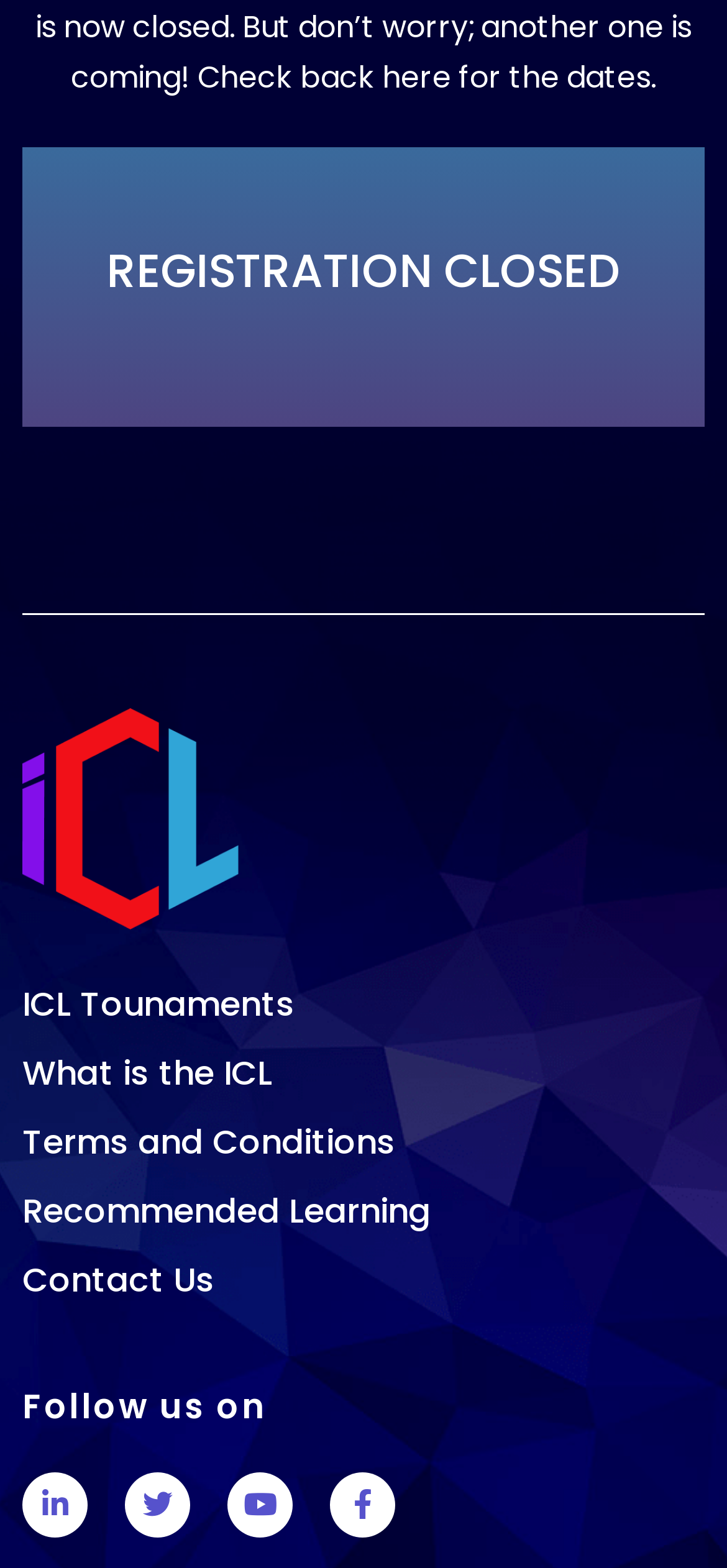What is the message displayed above the 'REGISTRATION CLOSED' heading?
Use the information from the image to give a detailed answer to the question.

The message displayed above the 'REGISTRATION CLOSED' heading is 'But don’t worry; another one is coming!' followed by 'Check back here for the dates.', which suggests that the registration will open again and users should check back for the dates.